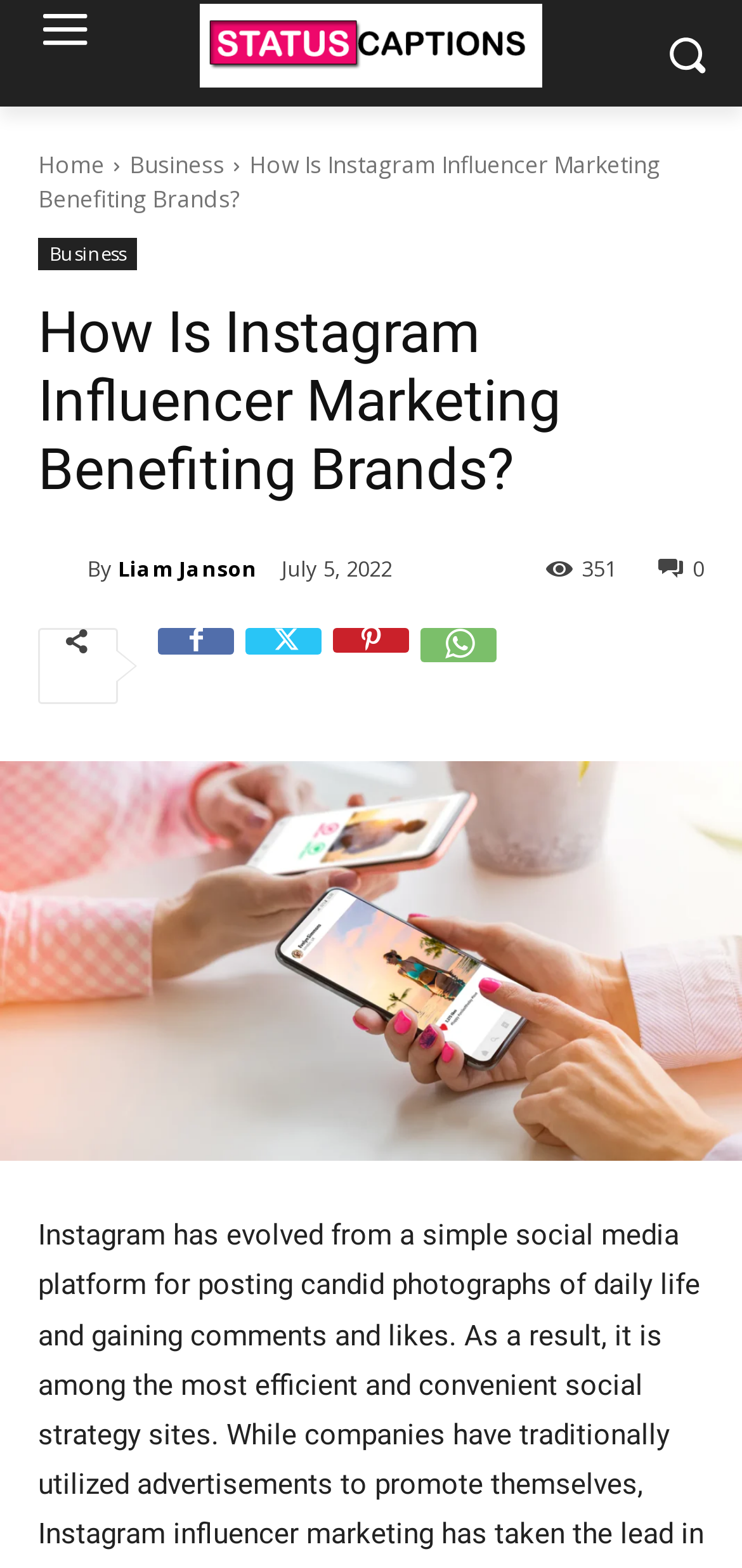Respond to the following question using a concise word or phrase: 
When was the article published?

July 5, 2022